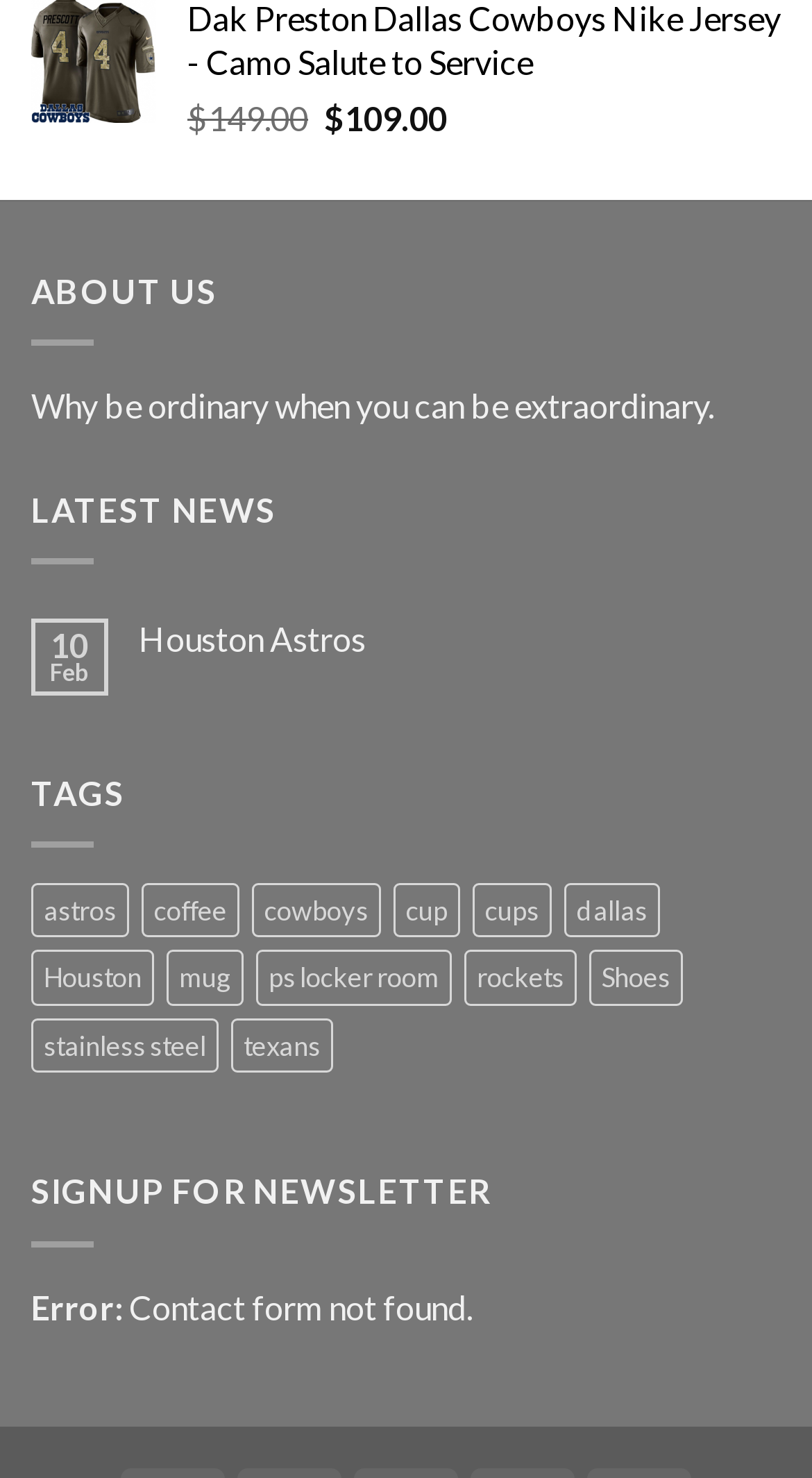What is the price of a product?
Please give a detailed answer to the question using the information shown in the image.

I found the text '$109.00' at the top of the page, which suggests that it is the price of a product.